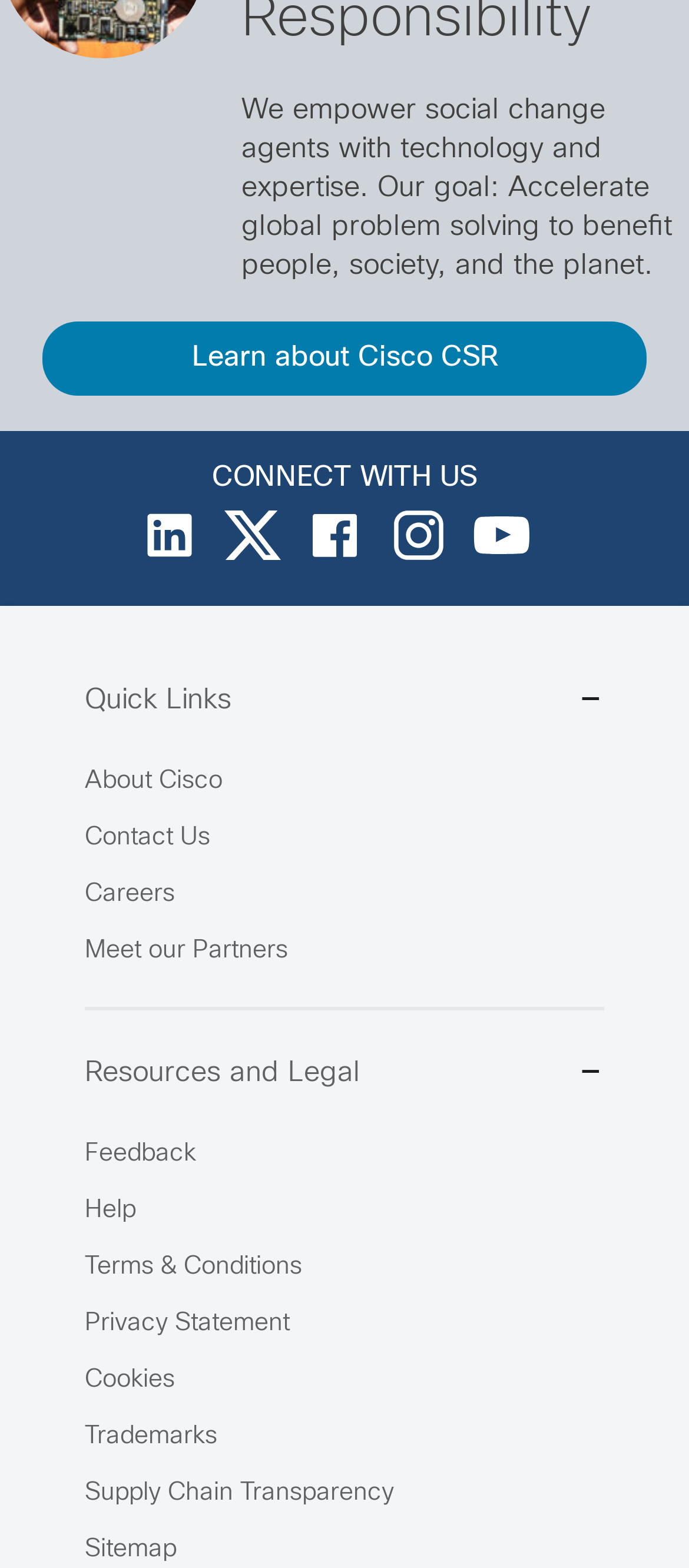What is the purpose of the 'Resources and Legal' button?
Kindly give a detailed and elaborate answer to the question.

The button with ID 59 has the text 'Resources and Legal -', which suggests that clicking on it will provide access to resources and legal information, such as terms and conditions, privacy statements, and more.